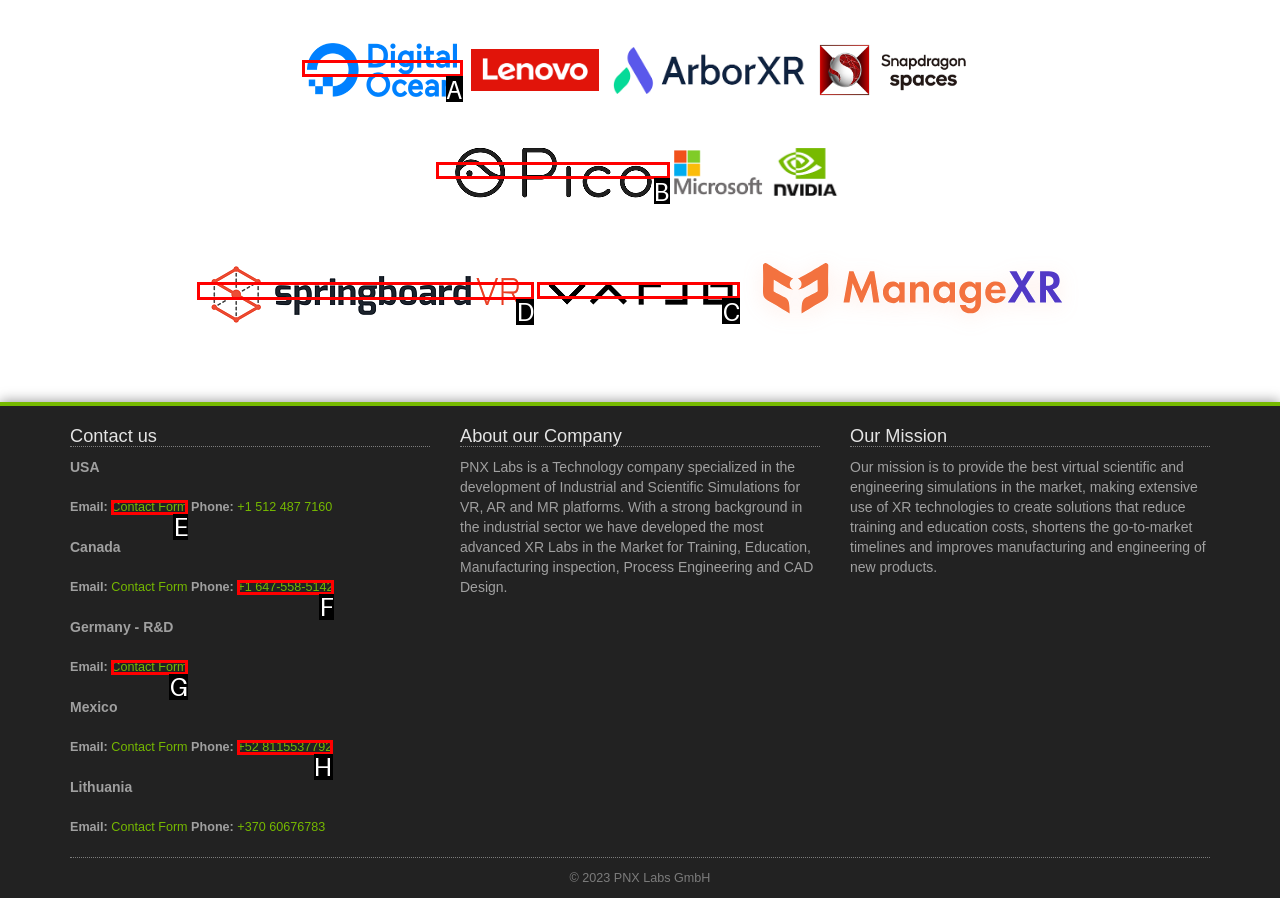Choose the HTML element you need to click to achieve the following task: Visit Springboard VR
Respond with the letter of the selected option from the given choices directly.

D